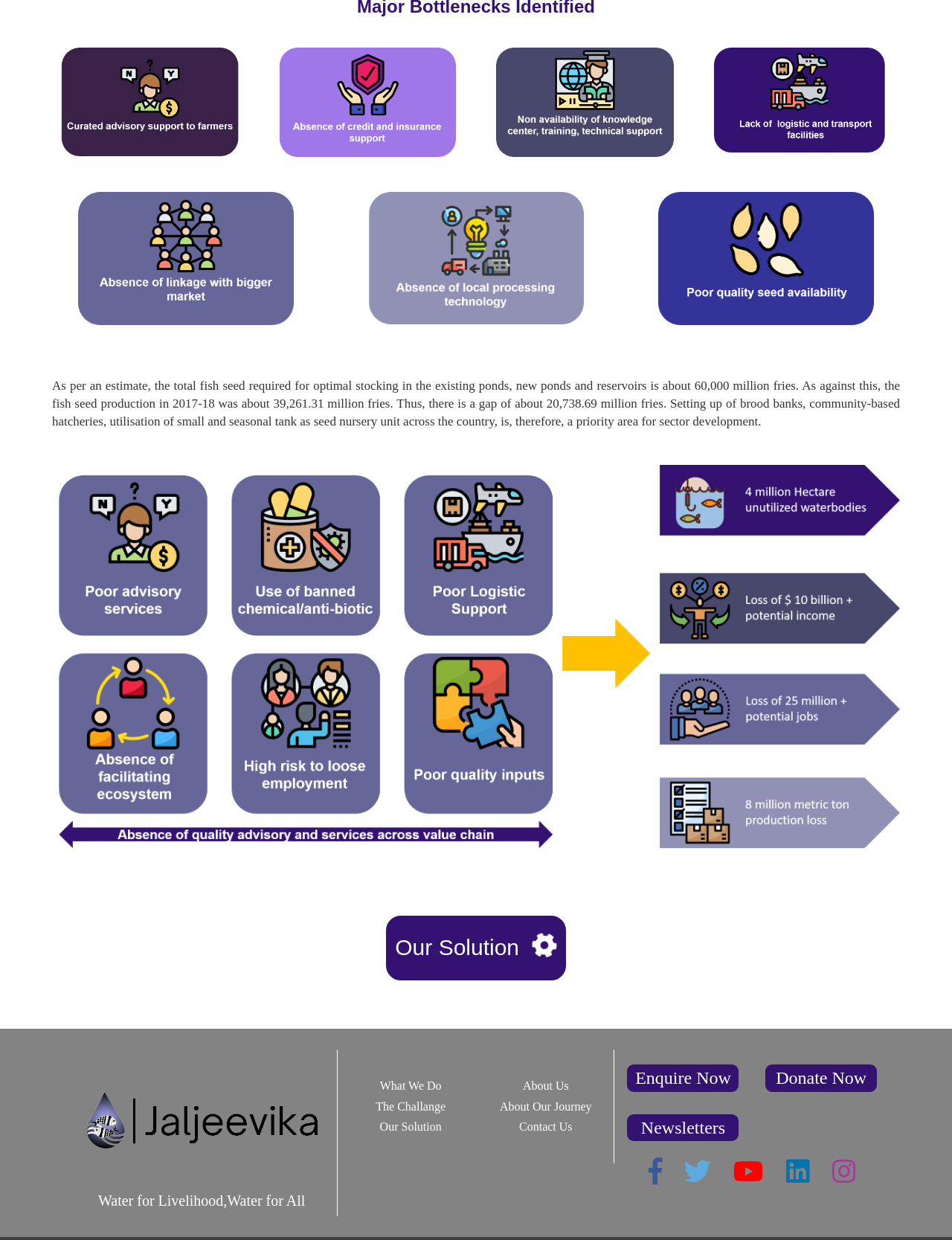Find and provide the bounding box coordinates for the UI element described with: "Our Solution".

[0.372, 0.904, 0.491, 0.914]